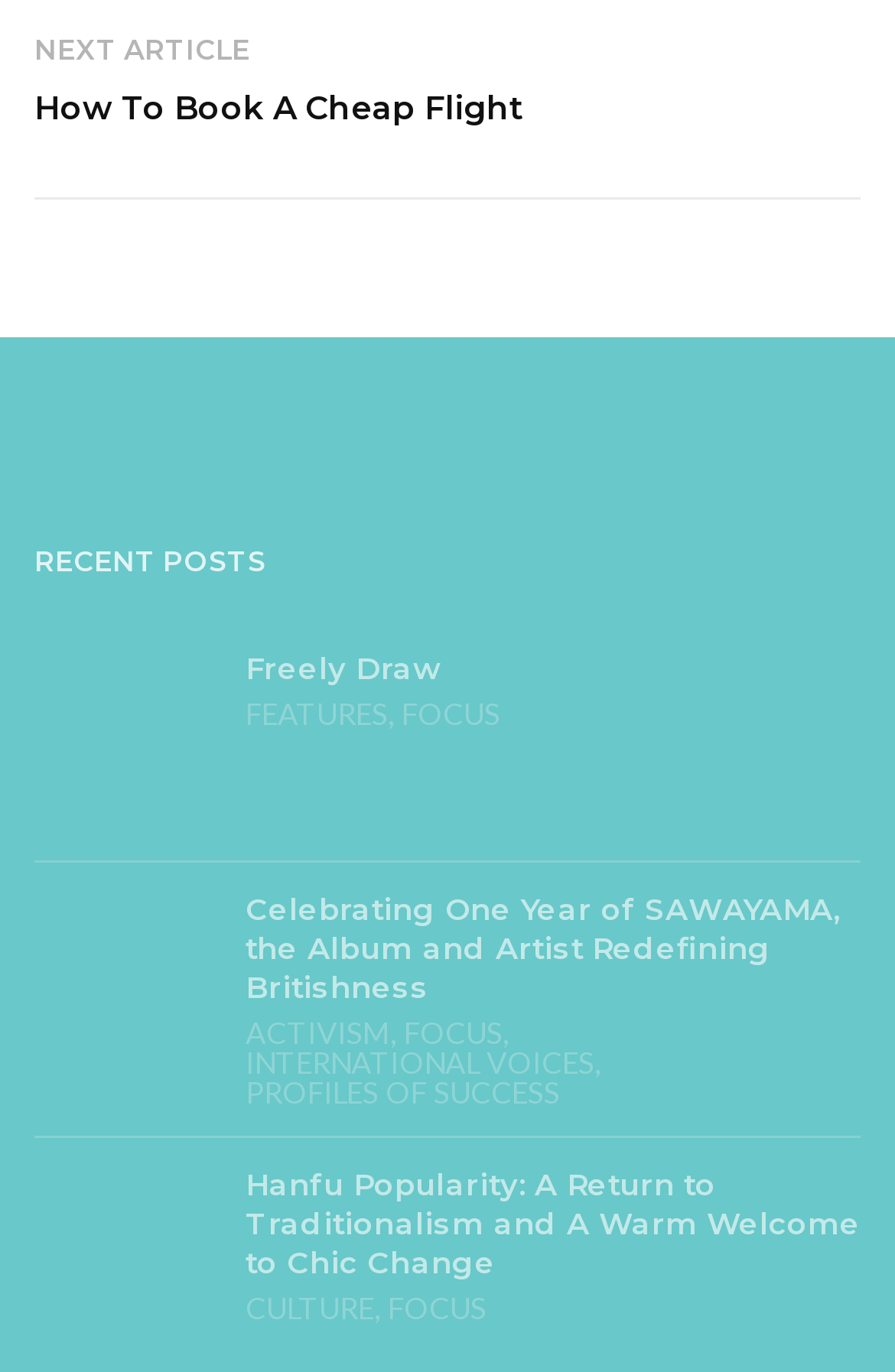How many categories are there in the RECENT POSTS section? Examine the screenshot and reply using just one word or a brief phrase.

5